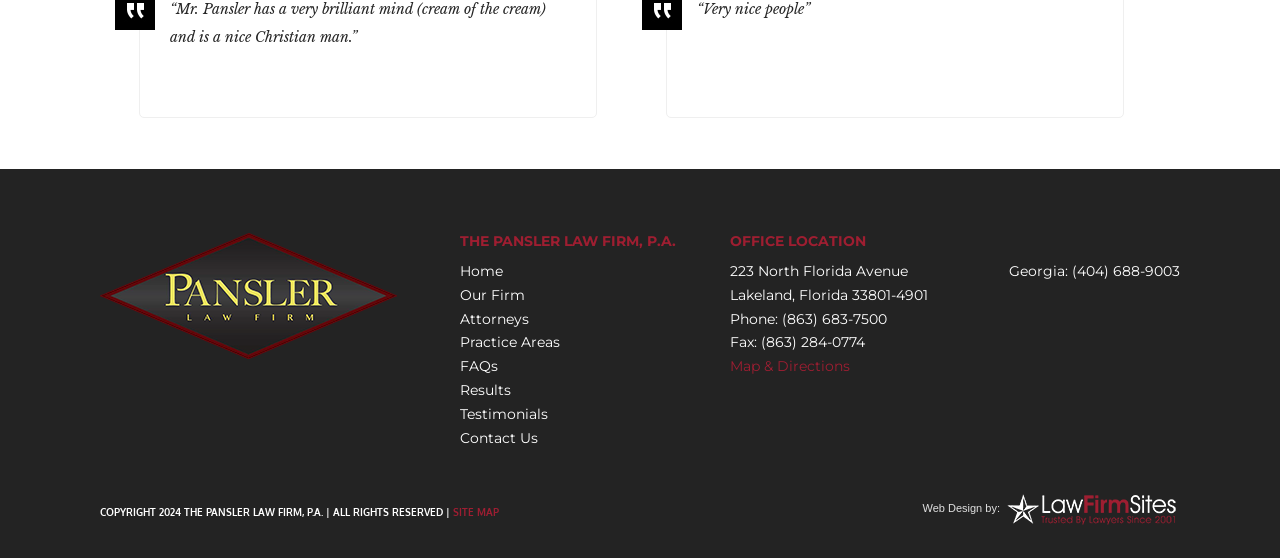Could you find the bounding box coordinates of the clickable area to complete this instruction: "Click the 'SITE MAP' link"?

[0.354, 0.907, 0.39, 0.929]